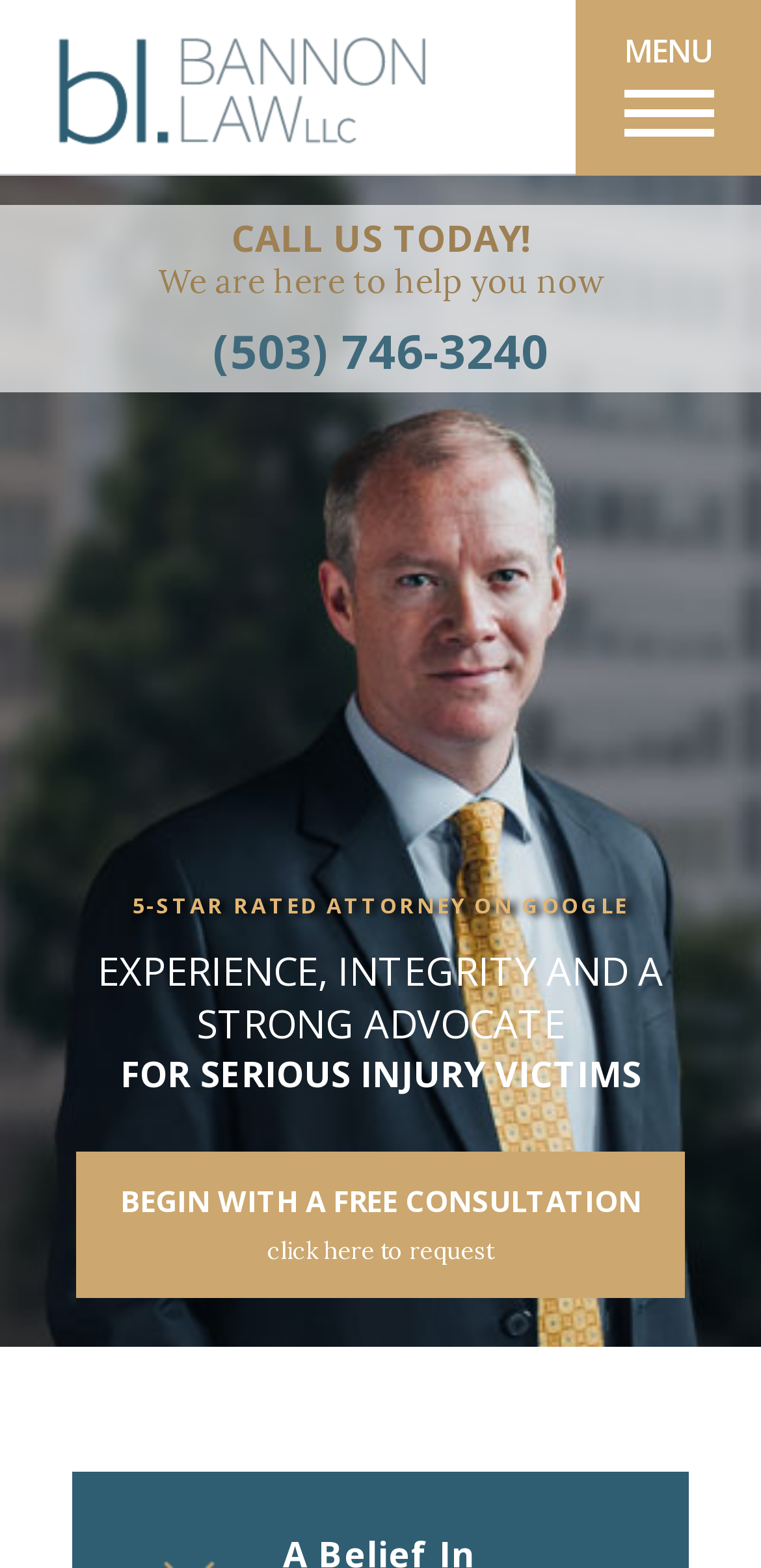What type of victims does the attorney advocate for?
Answer the question with as much detail as possible.

I found the type of victims by reading the heading element that mentions 'A STRONG ADVOCATE FOR SERIOUS INJURY VICTIMS' which is located in the middle of the page.